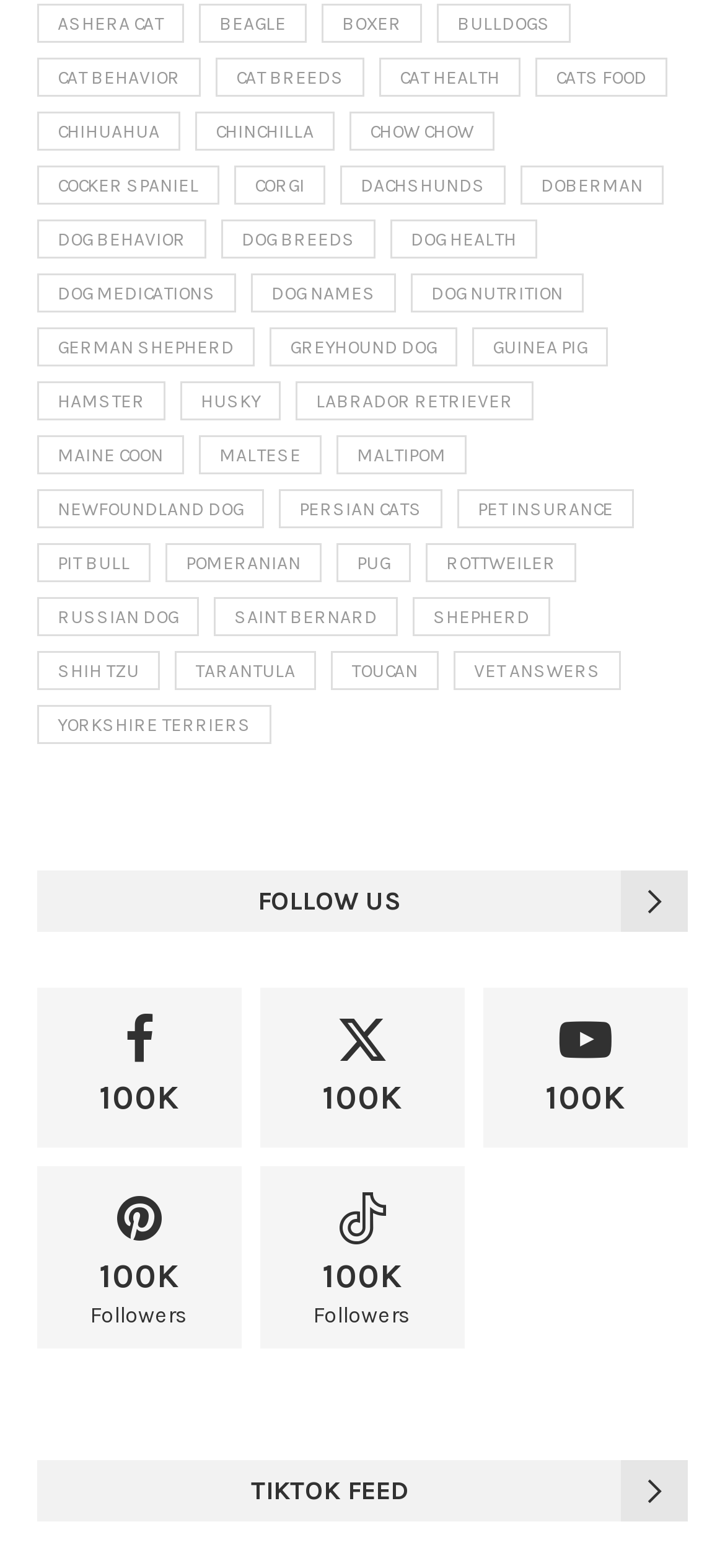Respond with a single word or phrase to the following question: What is the breed of dog listed below Cocker Spaniel?

Corgi